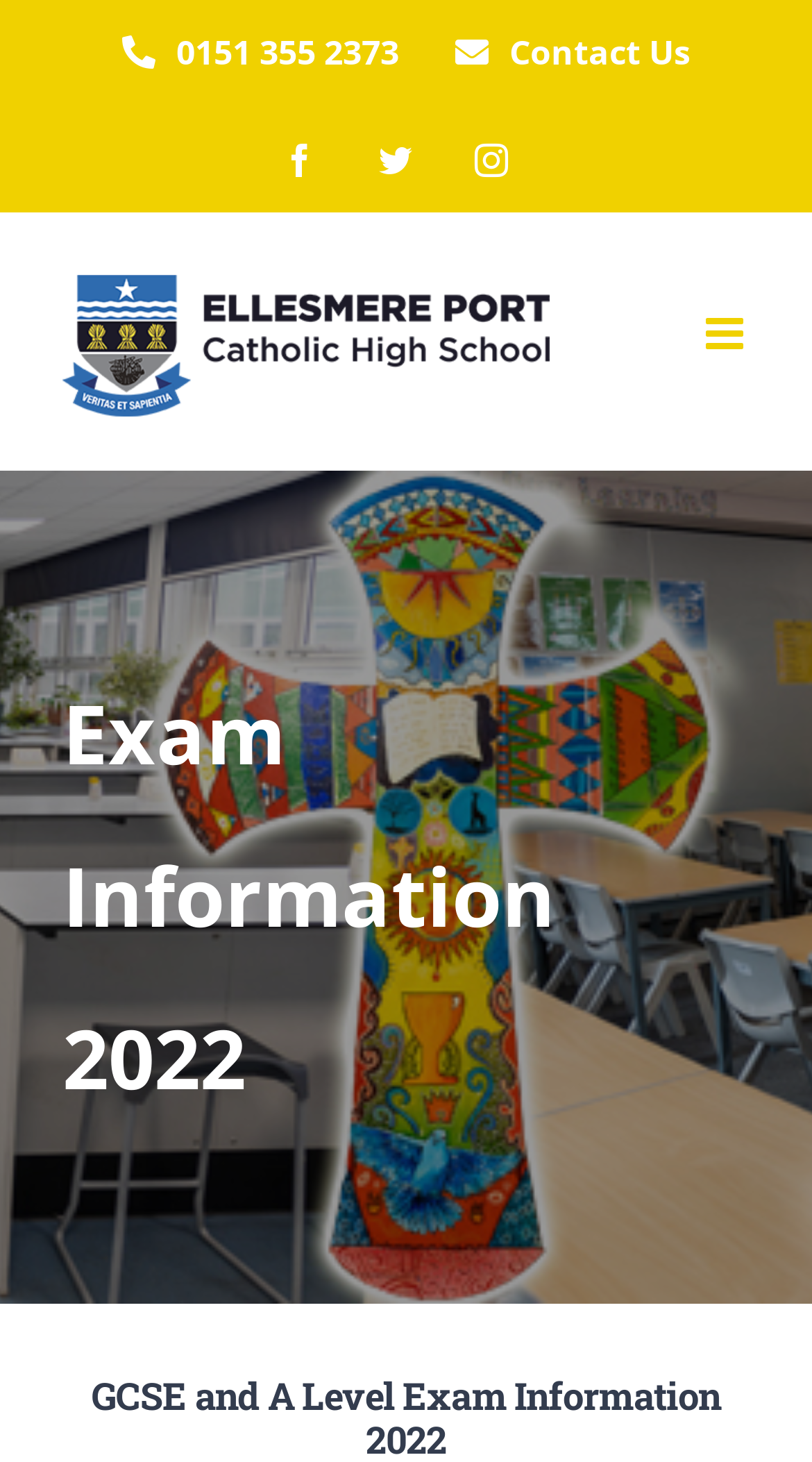How many social media links are there?
Look at the image and answer the question using a single word or phrase.

3